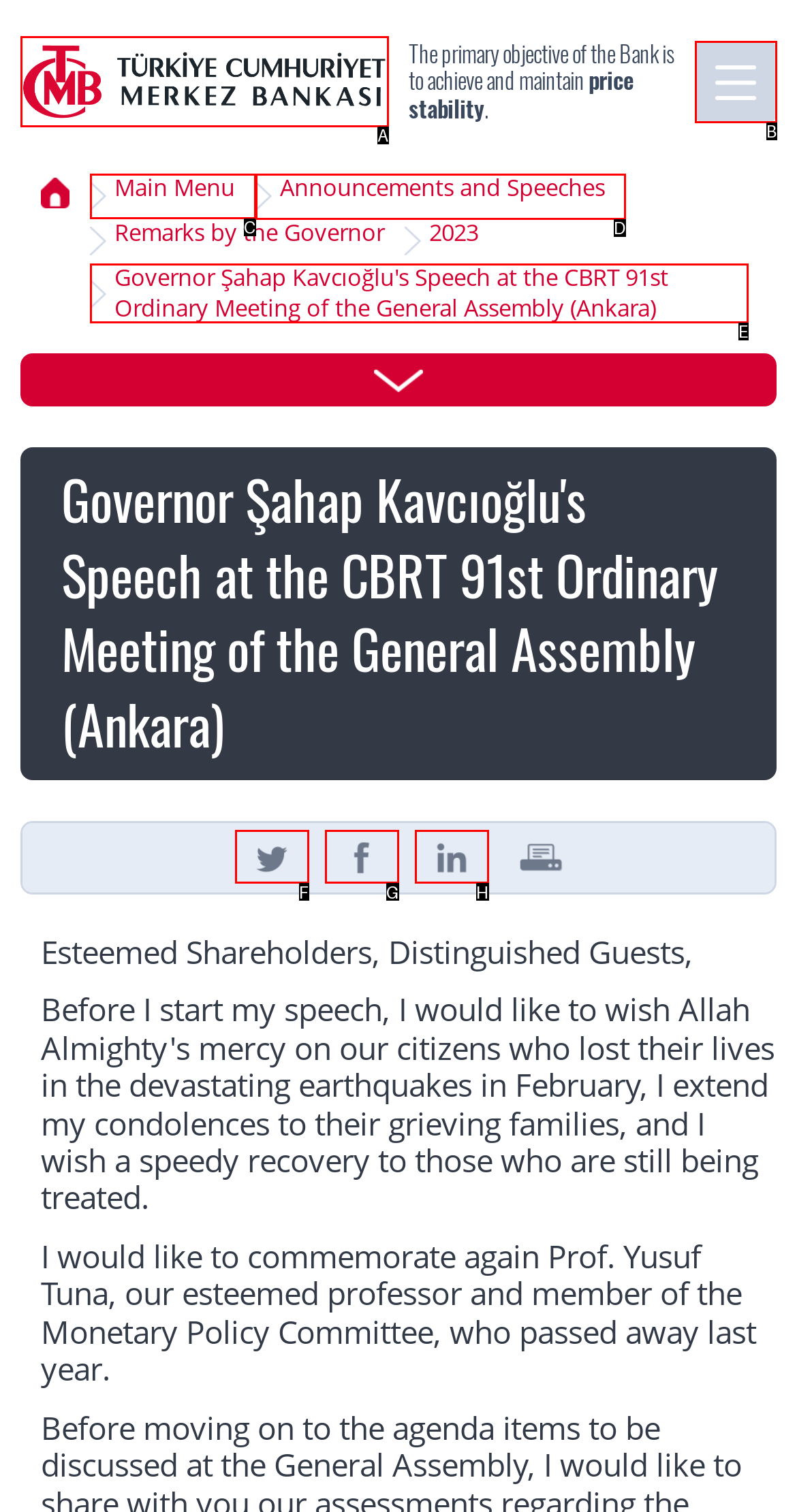Indicate which lettered UI element to click to fulfill the following task: view announcements and speeches
Provide the letter of the correct option.

D